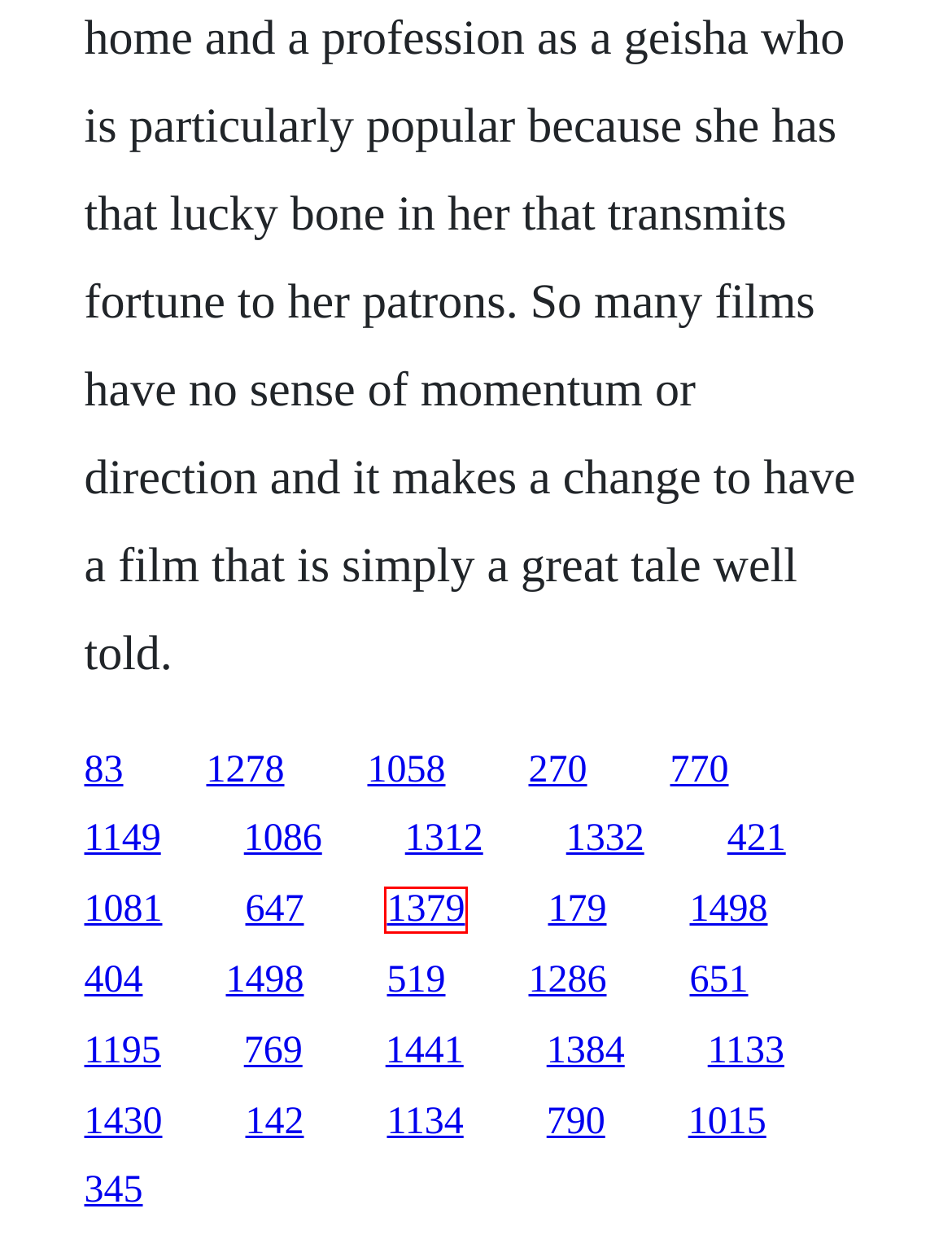Consider the screenshot of a webpage with a red bounding box around an element. Select the webpage description that best corresponds to the new page after clicking the element inside the red bounding box. Here are the candidates:
A. Srb2 top down download
B. Ford mustang owners manual 2016
C. Forever autumn christopher scott wagoner download
D. Der letzte tag der schöpfung book free download pdf
E. The land novel download
F. Jak podzielić wydruk pdf na kilka stron
G. Untitled kay cannon project download deutsch
H. Kinect 3d reconstruction download skype

C